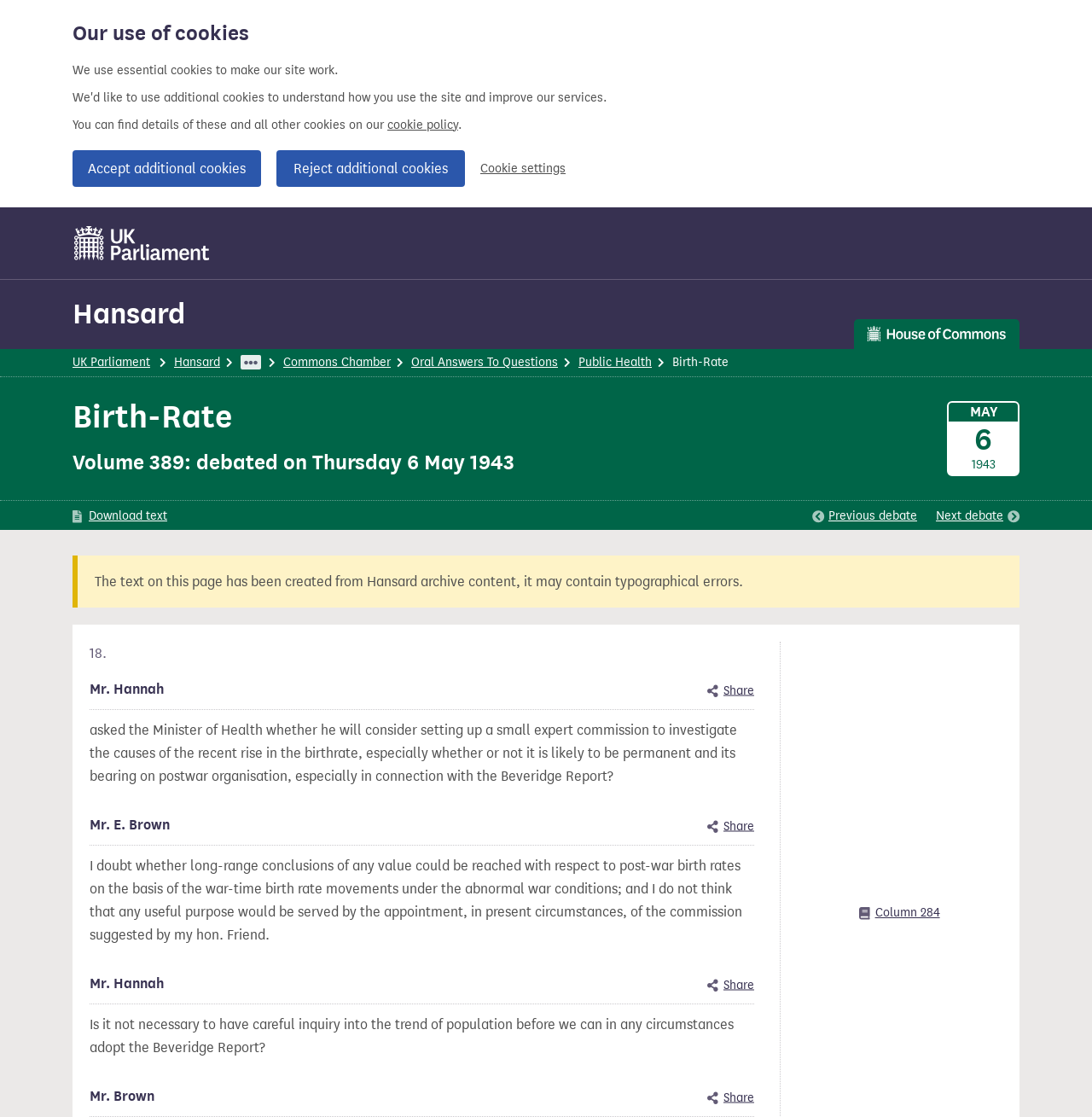Locate the bounding box coordinates of the clickable part needed for the task: "View Hansard".

[0.066, 0.265, 0.17, 0.297]